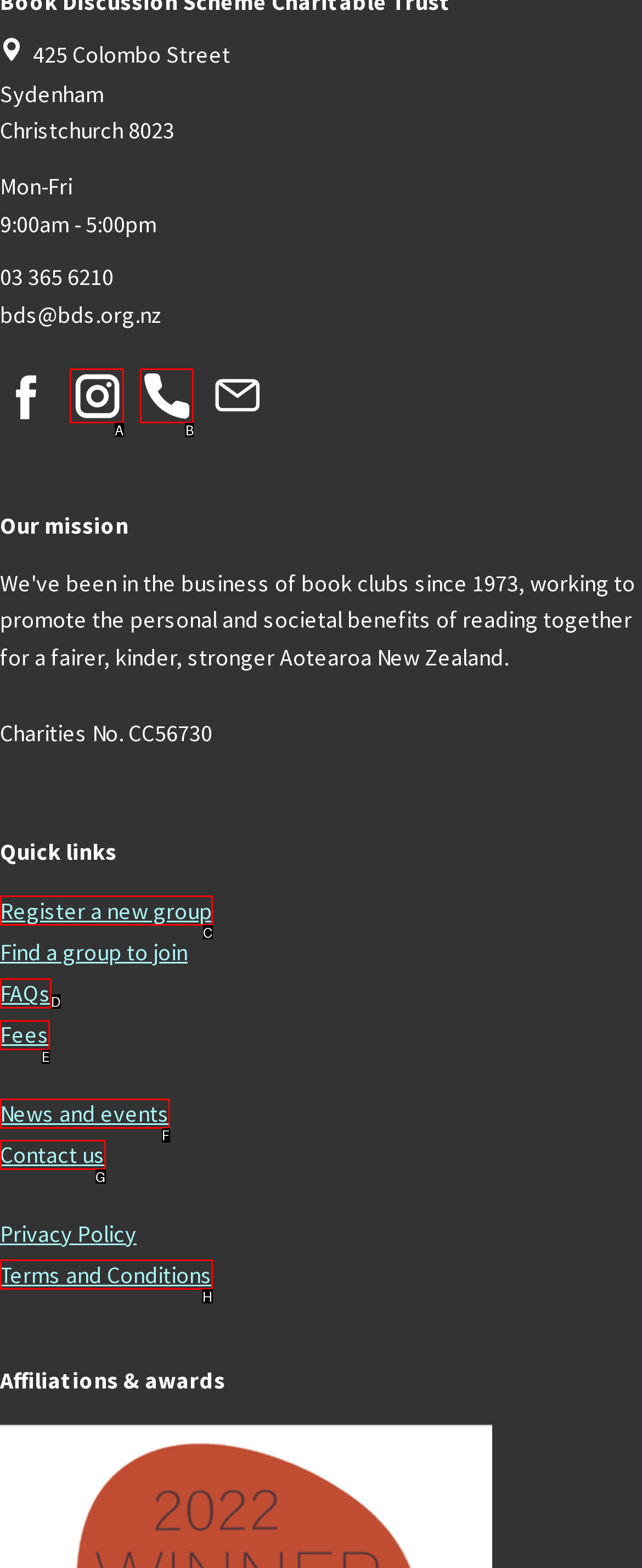Choose the HTML element that best fits the description: title="Phone". Answer with the option's letter directly.

B